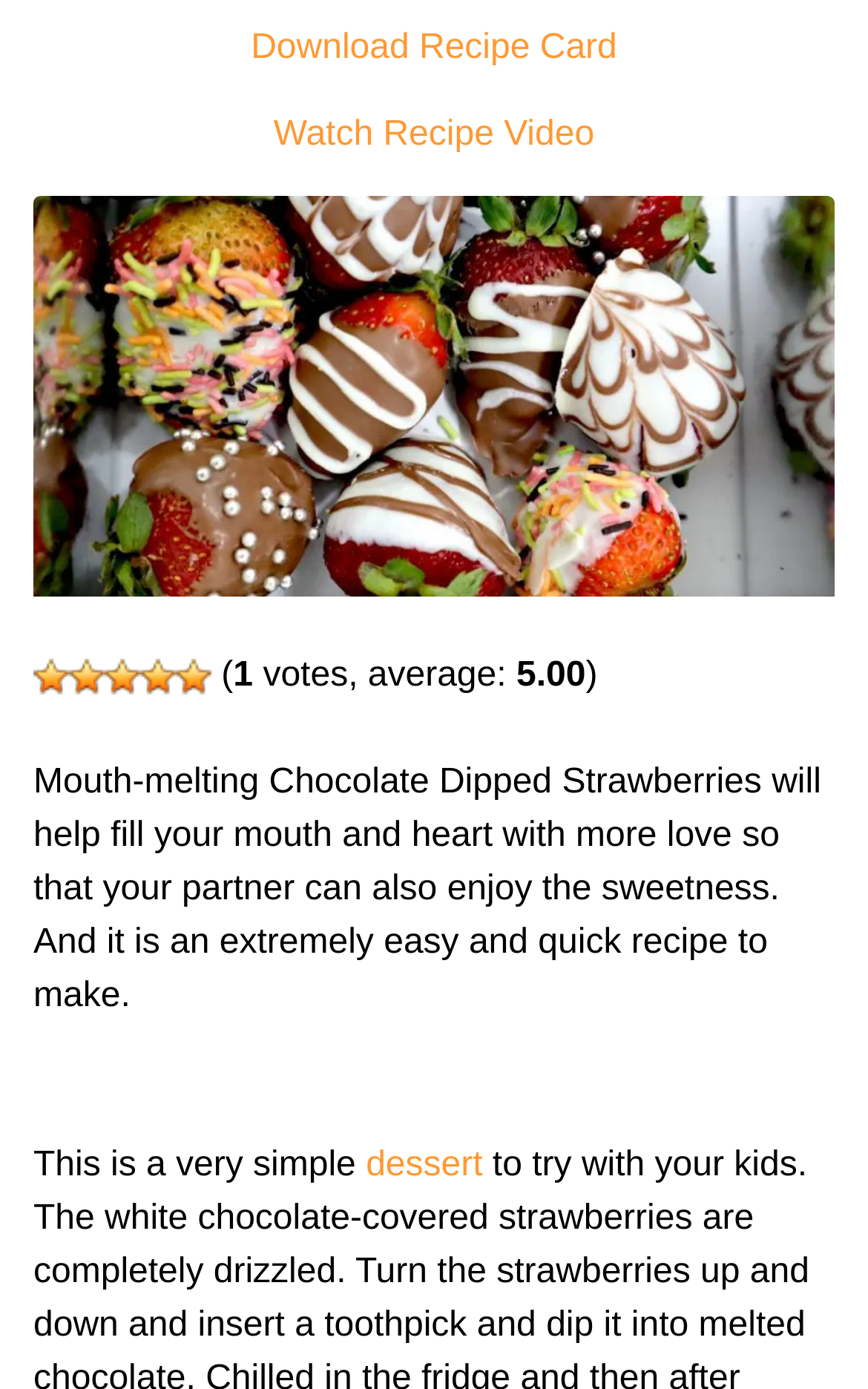Could you provide the bounding box coordinates for the portion of the screen to click to complete this instruction: "Download the recipe card"?

[0.289, 0.021, 0.711, 0.048]